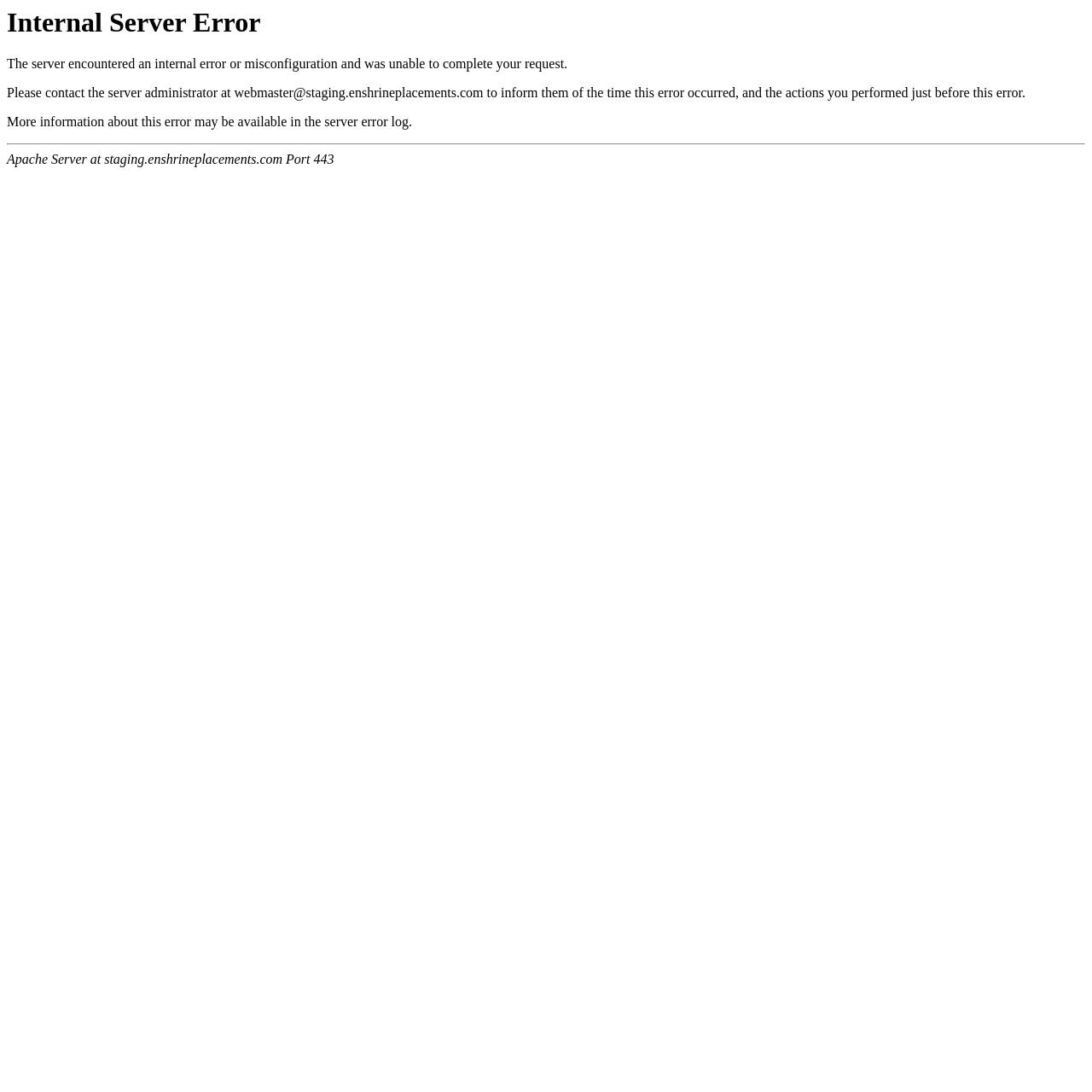Please find and generate the text of the main header of the webpage.

Internal Server Error